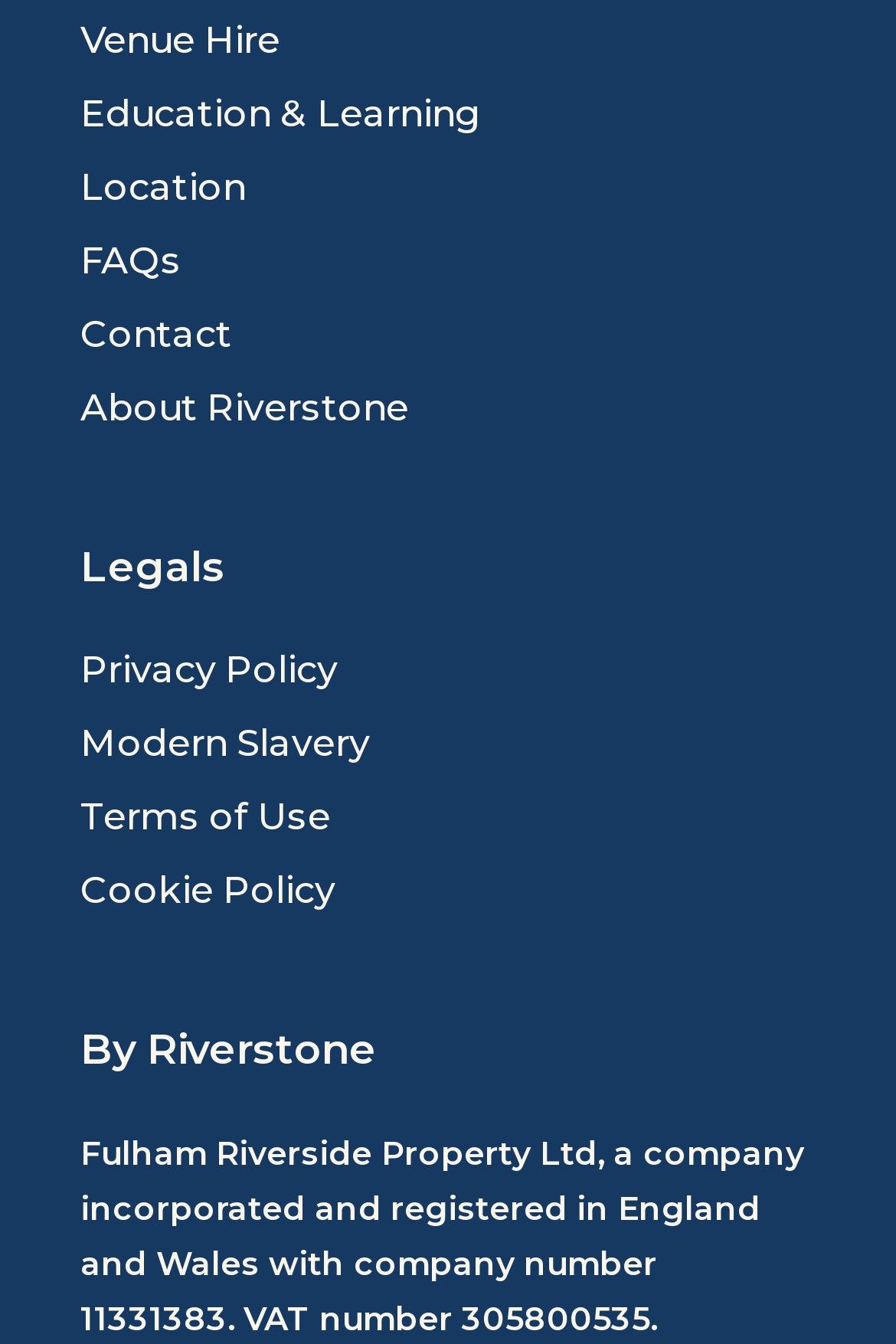Respond concisely with one word or phrase to the following query:
What is the link above 'FAQs'?

Location